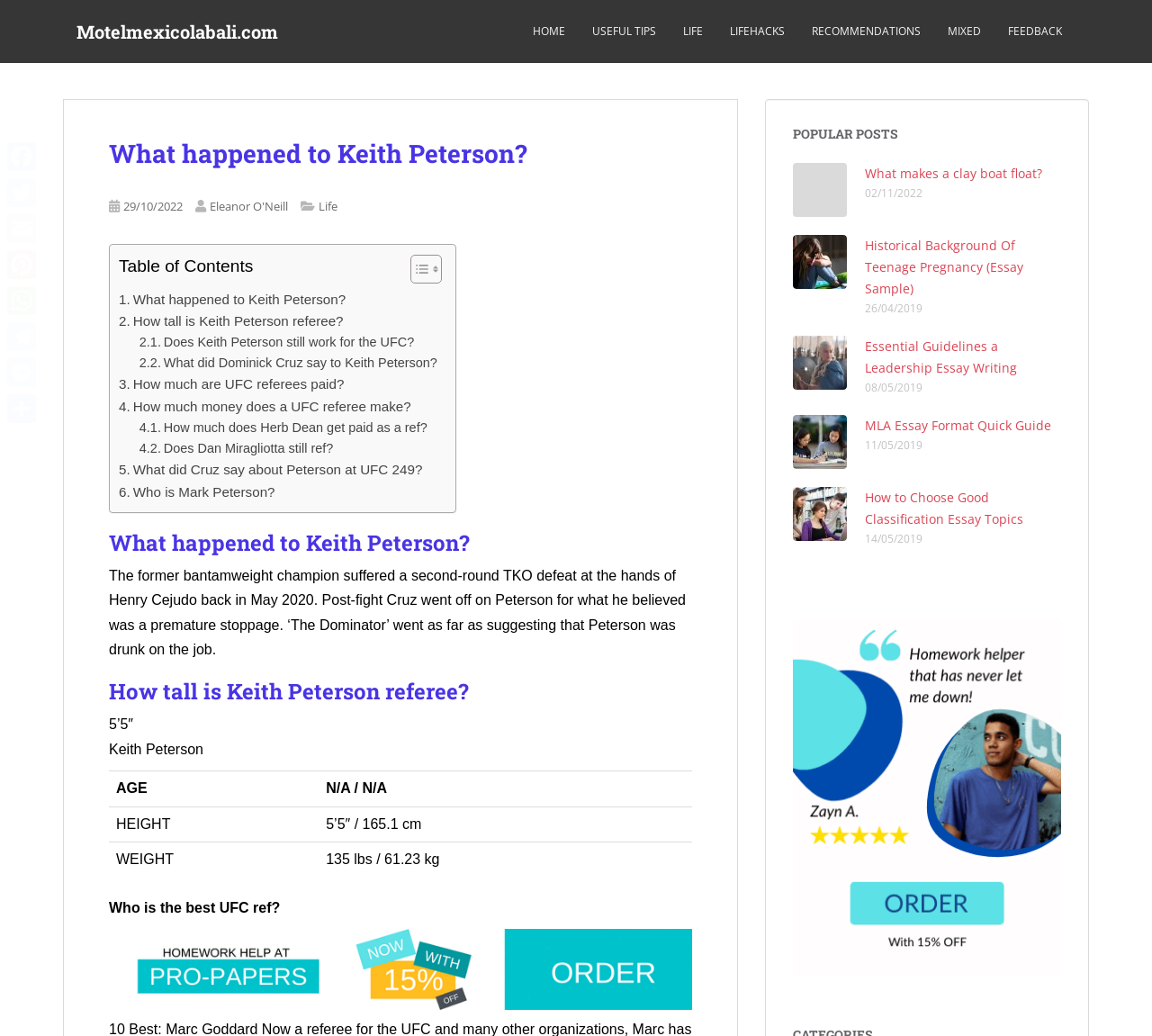Please give a concise answer to this question using a single word or phrase: 
What did Dominick Cruz say about Keith Peterson?

He was drunk on the job